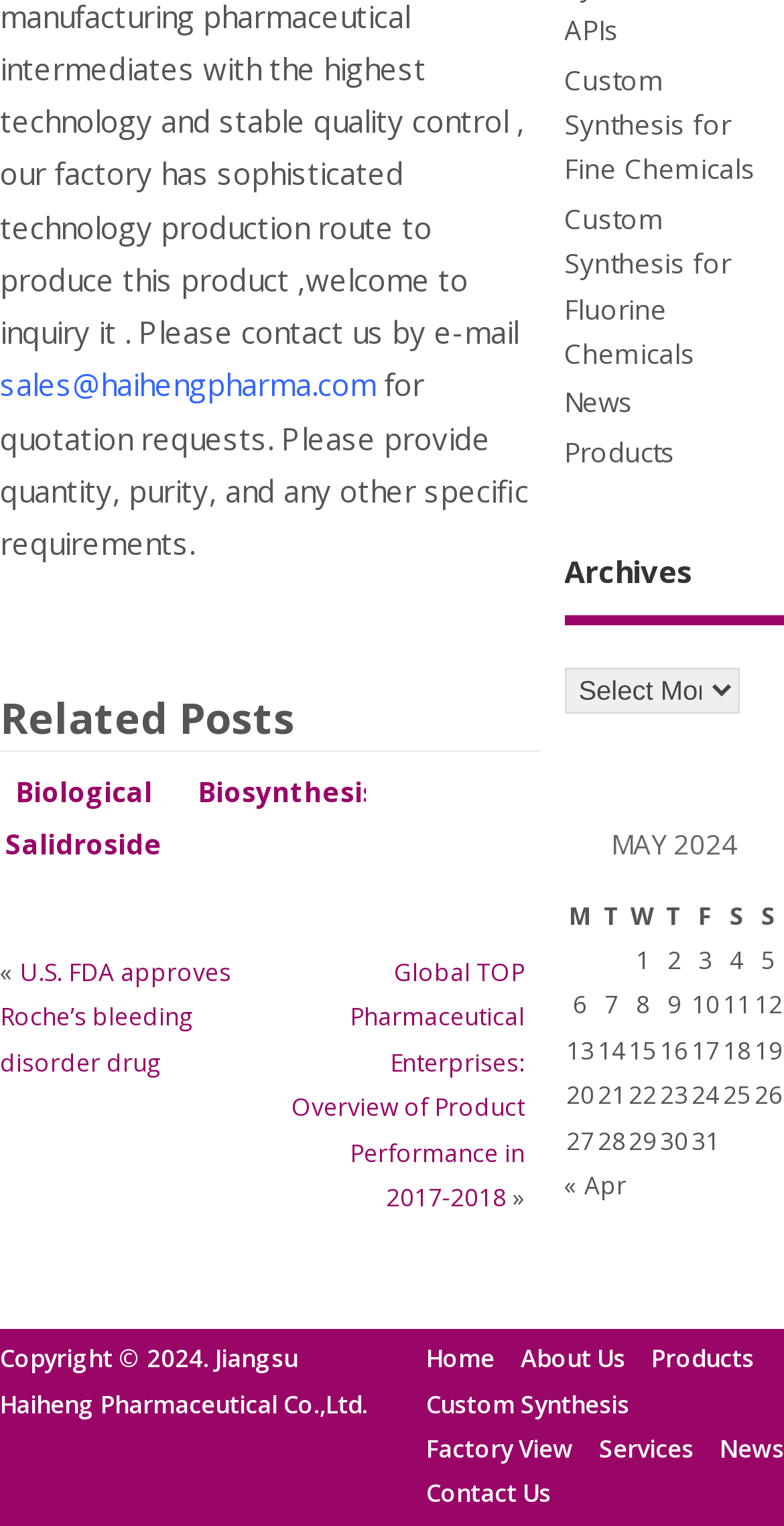Locate the bounding box of the UI element with the following description: "Custom Synthesis".

[0.543, 0.909, 0.802, 0.931]